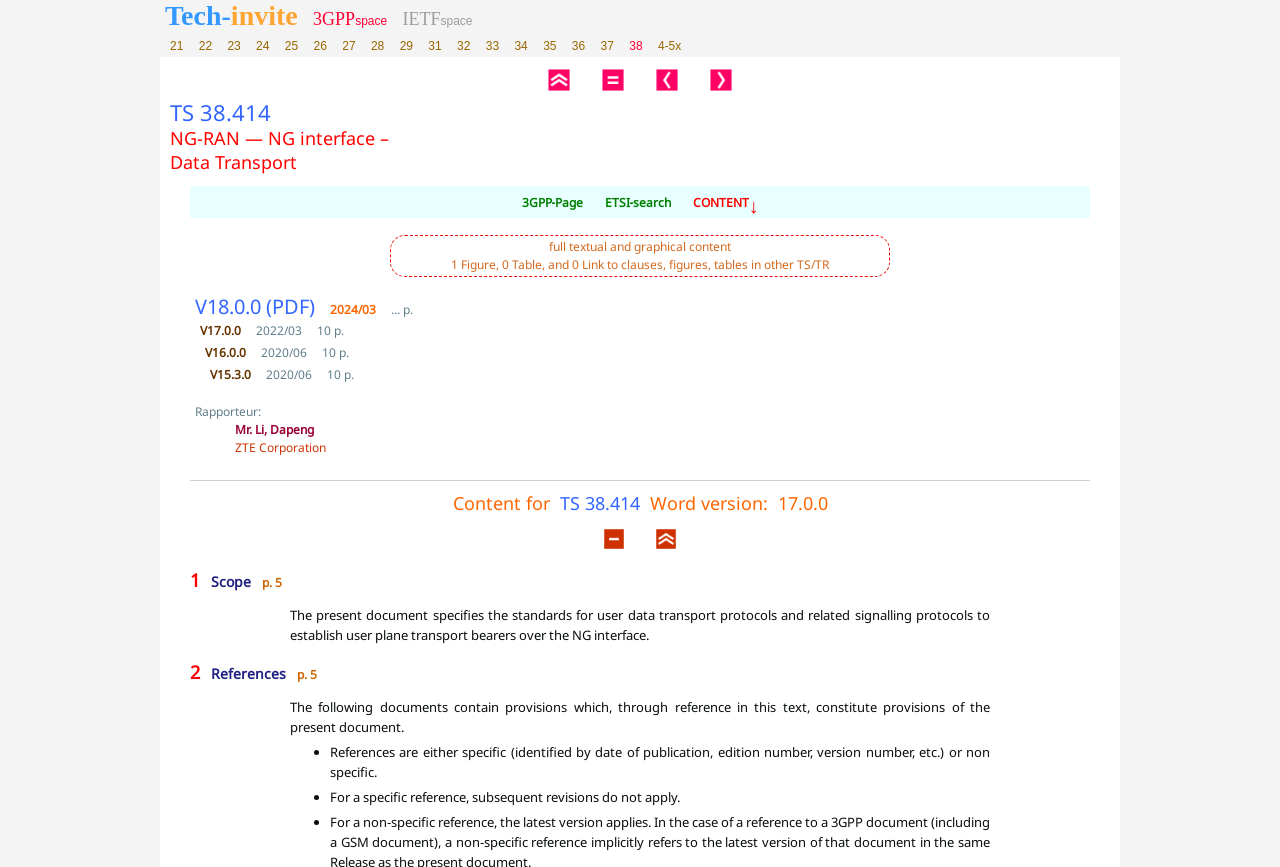Provide the bounding box coordinates for the area that should be clicked to complete the instruction: "Visit the Facebook page".

None